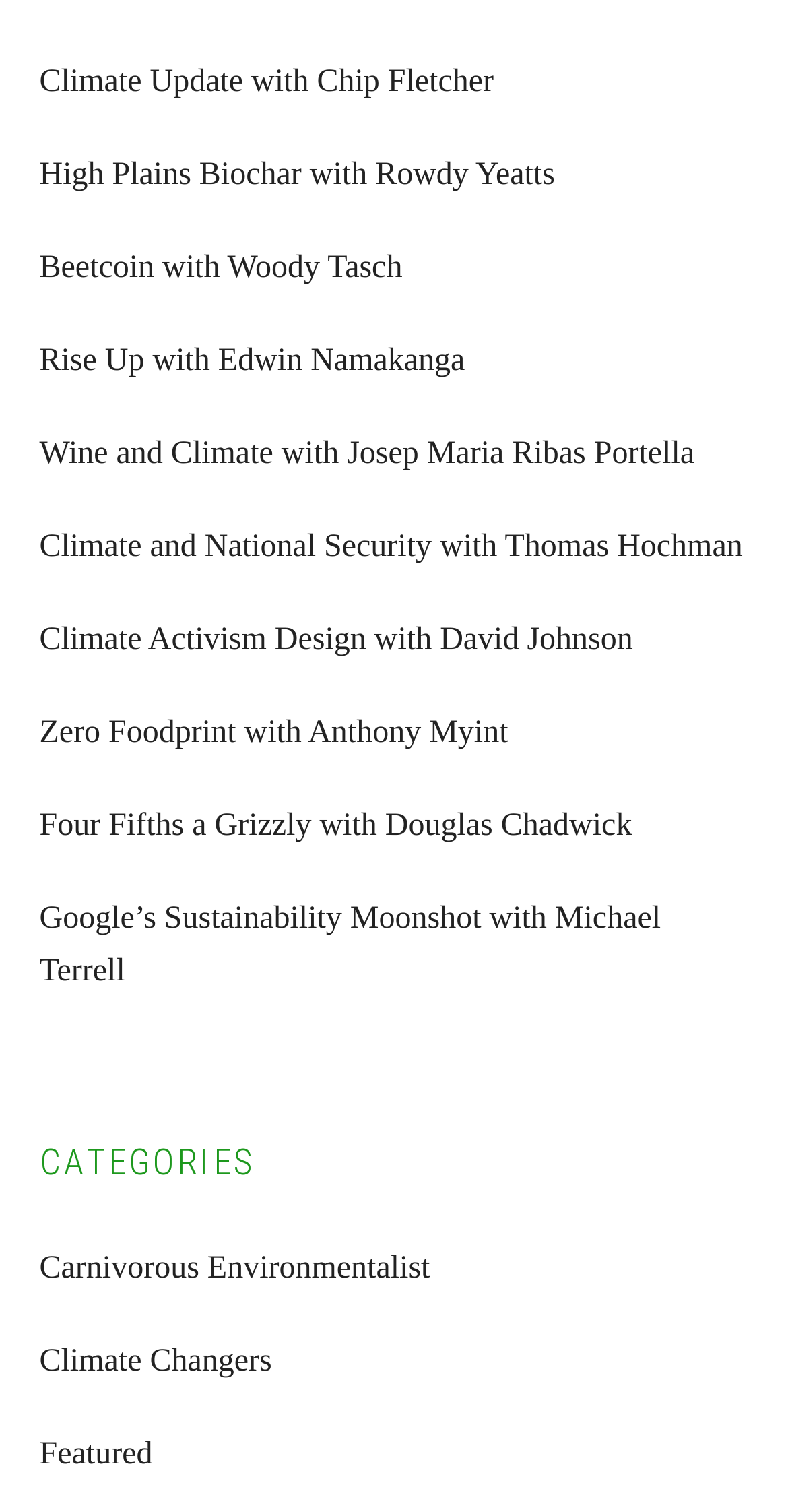Identify the bounding box of the UI element described as follows: "Beetcoin with Woody Tasch". Provide the coordinates as four float numbers in the range of 0 to 1 [left, top, right, bottom].

[0.05, 0.165, 0.511, 0.188]